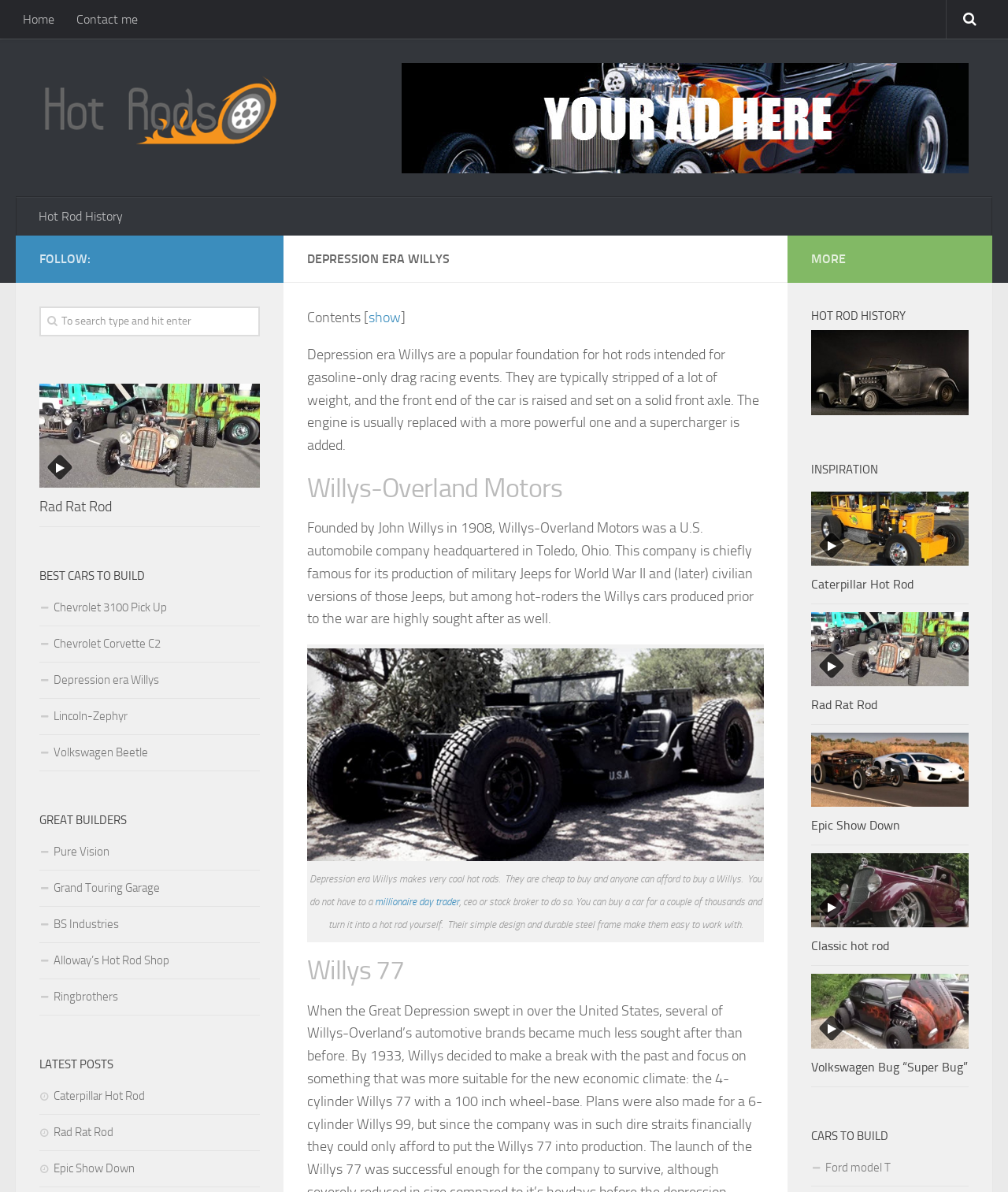Extract the bounding box for the UI element that matches this description: "The Hairpin".

None